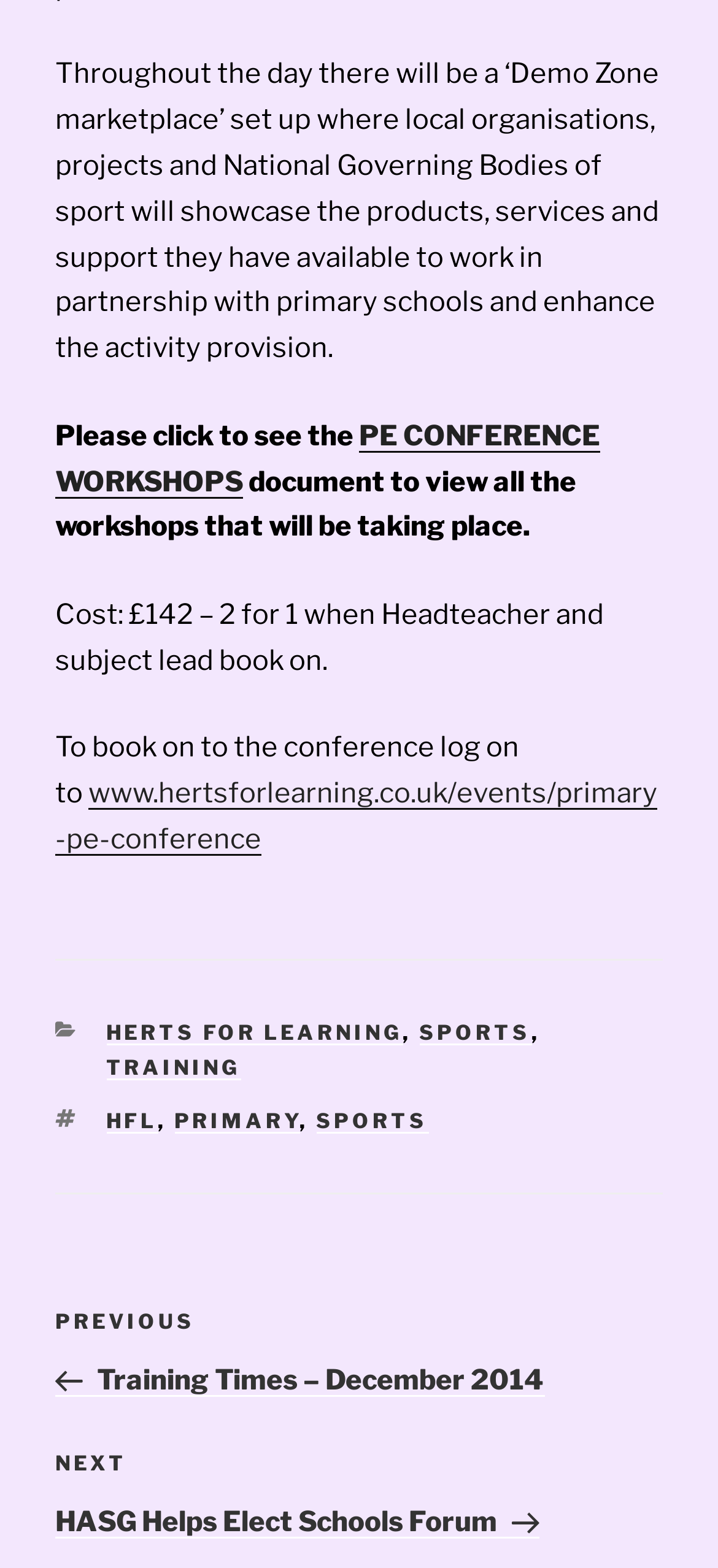From the details in the image, provide a thorough response to the question: What is the theme of the 'Demo Zone marketplace'?

The 'Demo Zone marketplace' is mentioned in the text as a place where 'local organisations, projects and National Governing Bodies of sport will showcase the products, services and support they have available to work in partnership with primary schools and enhance the activity provision'.